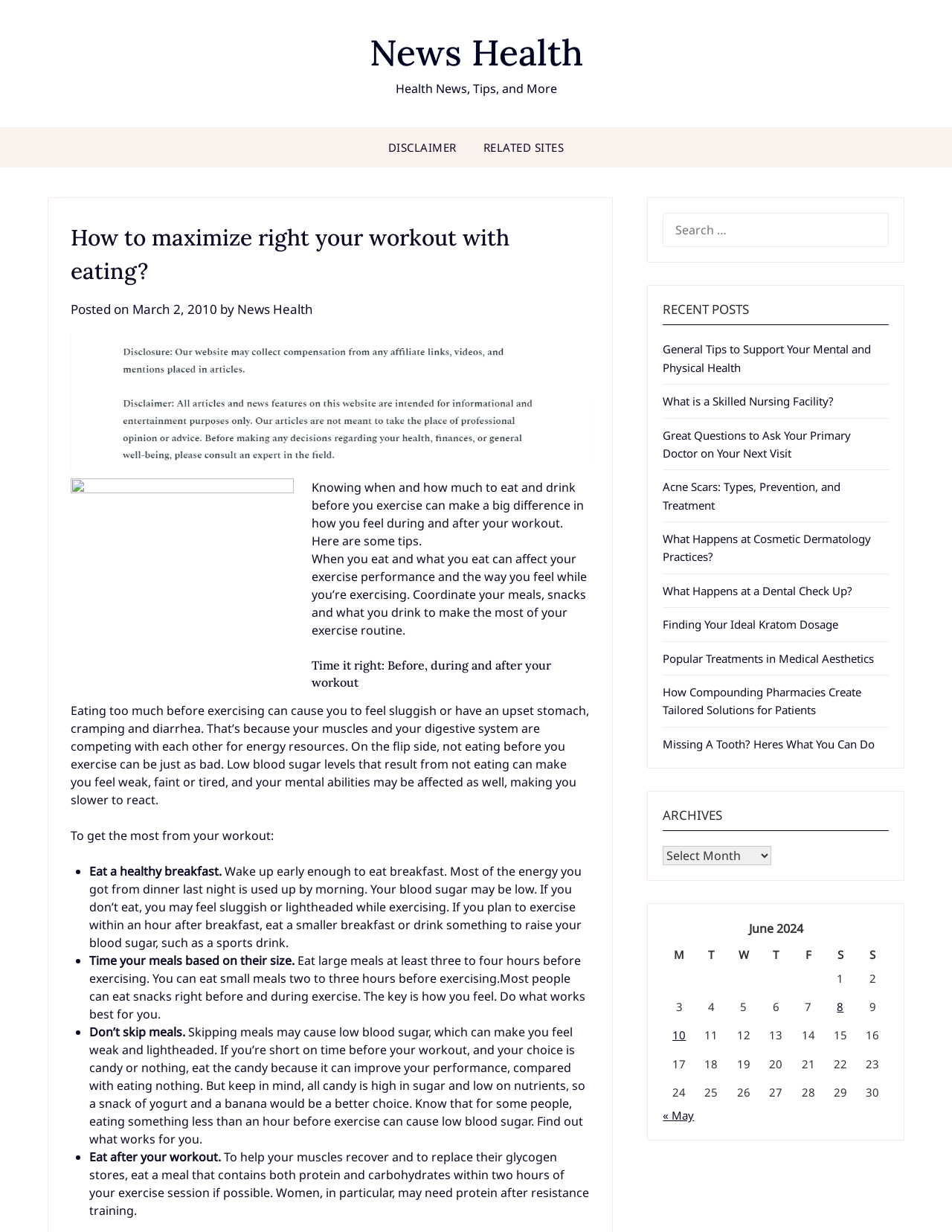What is the recommended timing for eating a meal after exercising?
Examine the webpage screenshot and provide an in-depth answer to the question.

According to the webpage, it's recommended to eat a meal that contains both protein and carbohydrates within two hours of exercising. This helps to support muscle recovery and replenish energy stores.